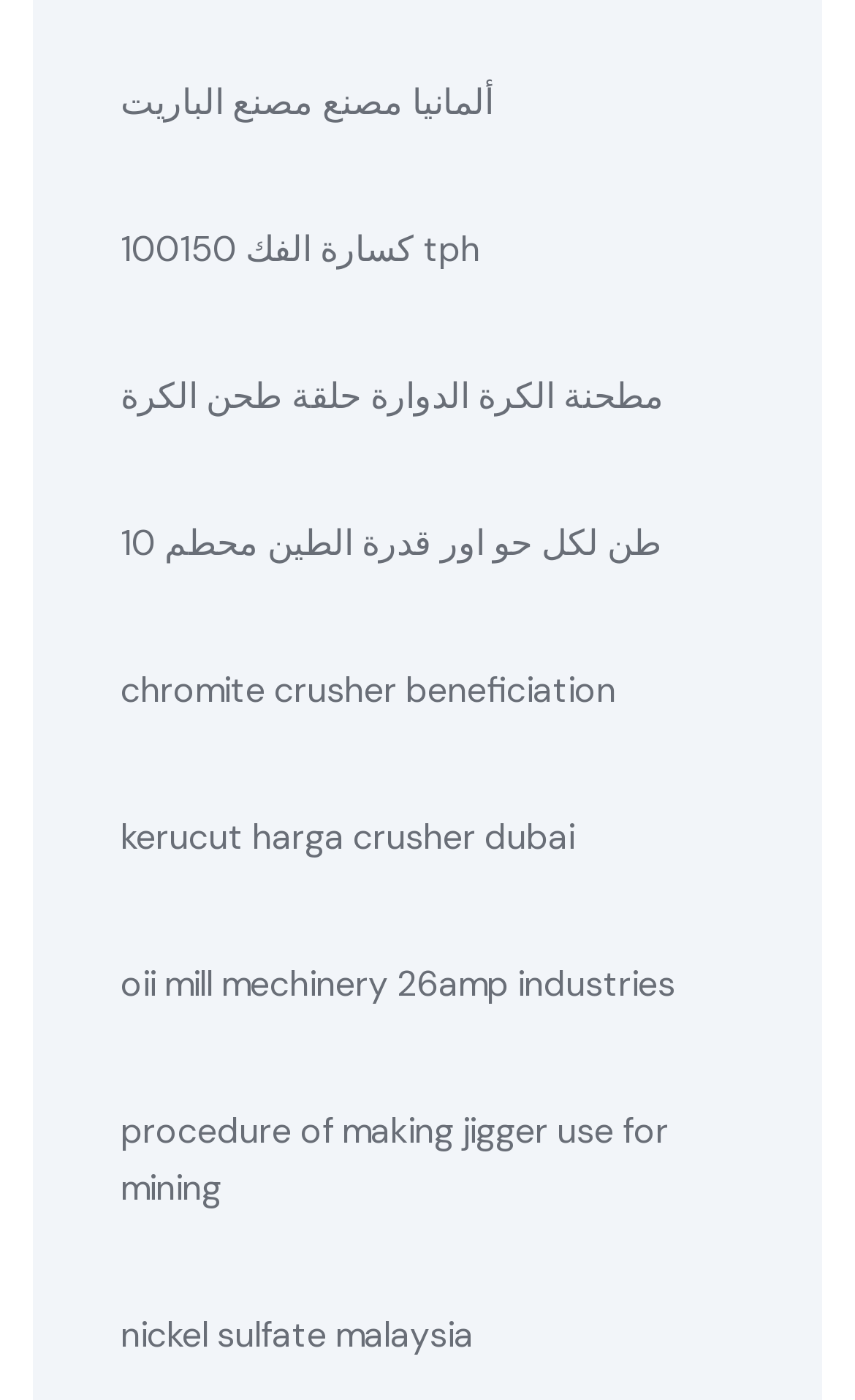What is the vertical position of the link 'chromite crusher beneficiation'?
Provide an in-depth and detailed explanation in response to the question.

I compared the y1 and y2 coordinates of the link 'chromite crusher beneficiation' with other links and found that its y1 coordinate is 0.473, which is roughly in the middle of the webpage. Therefore, the vertical position of this link is in the middle.